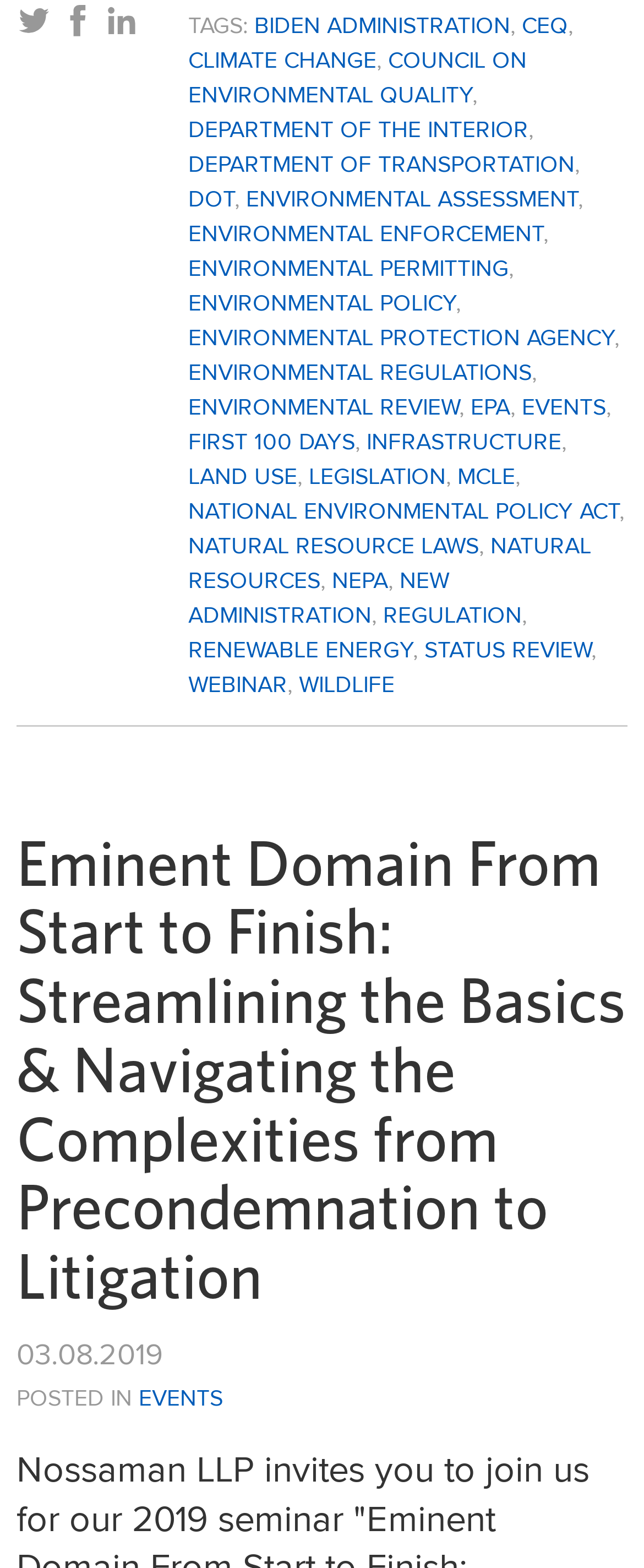What are the social media platforms listed at the top?
Craft a detailed and extensive response to the question.

The webpage has a section at the top with links to social media platforms. The links are 'Twitter', 'Facebook', and 'LinkedIn', which are commonly used social media platforms.